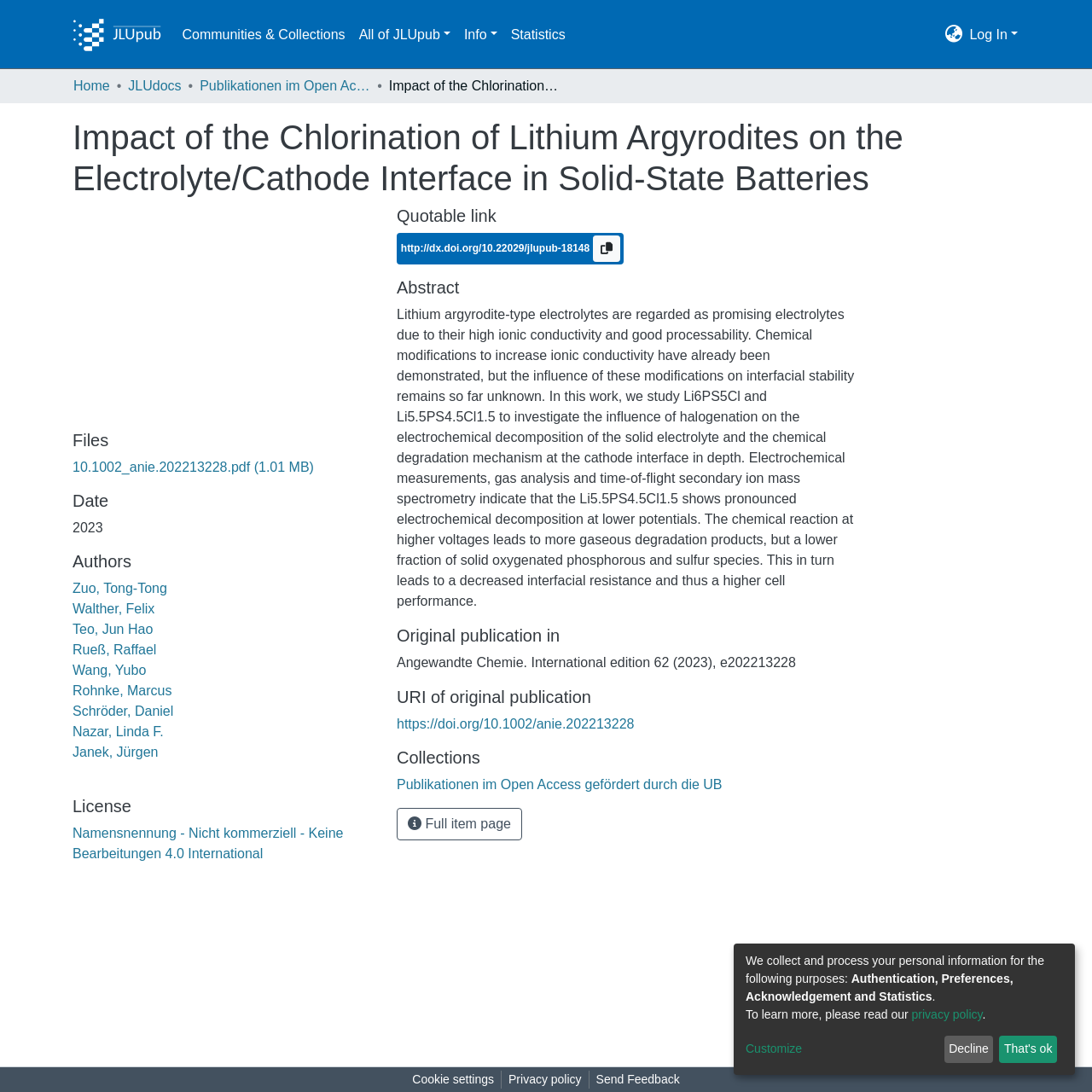What is the year of publication?
Respond to the question with a well-detailed and thorough answer.

I found the answer by looking at the section 'Date' which mentions the year '2023'.